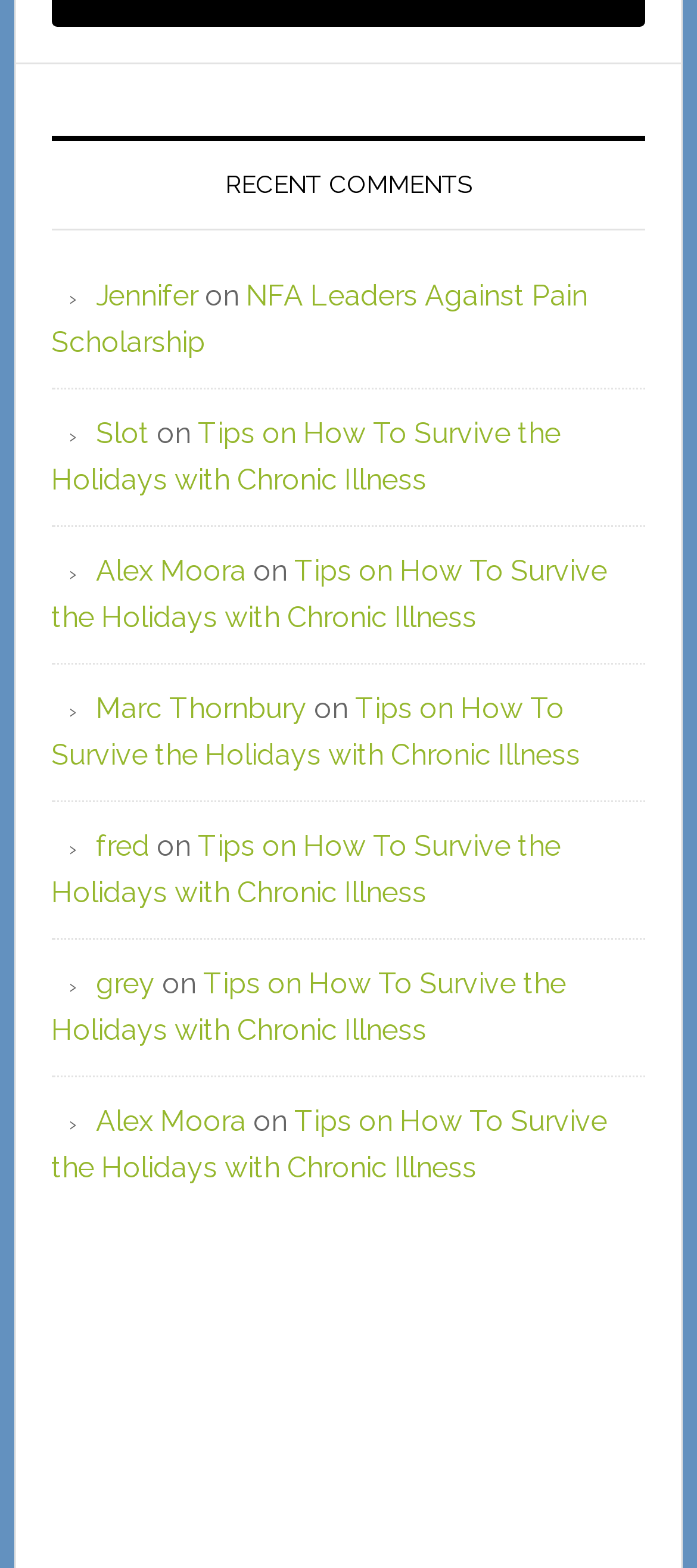Refer to the image and provide an in-depth answer to the question: 
What is the pattern of the comments?

The pattern of the comments is 'Username on article title' because each comment consists of a link with a username, followed by the text 'on', and then a link to the article 'Tips on How To Survive the Holidays with Chronic Illness'.